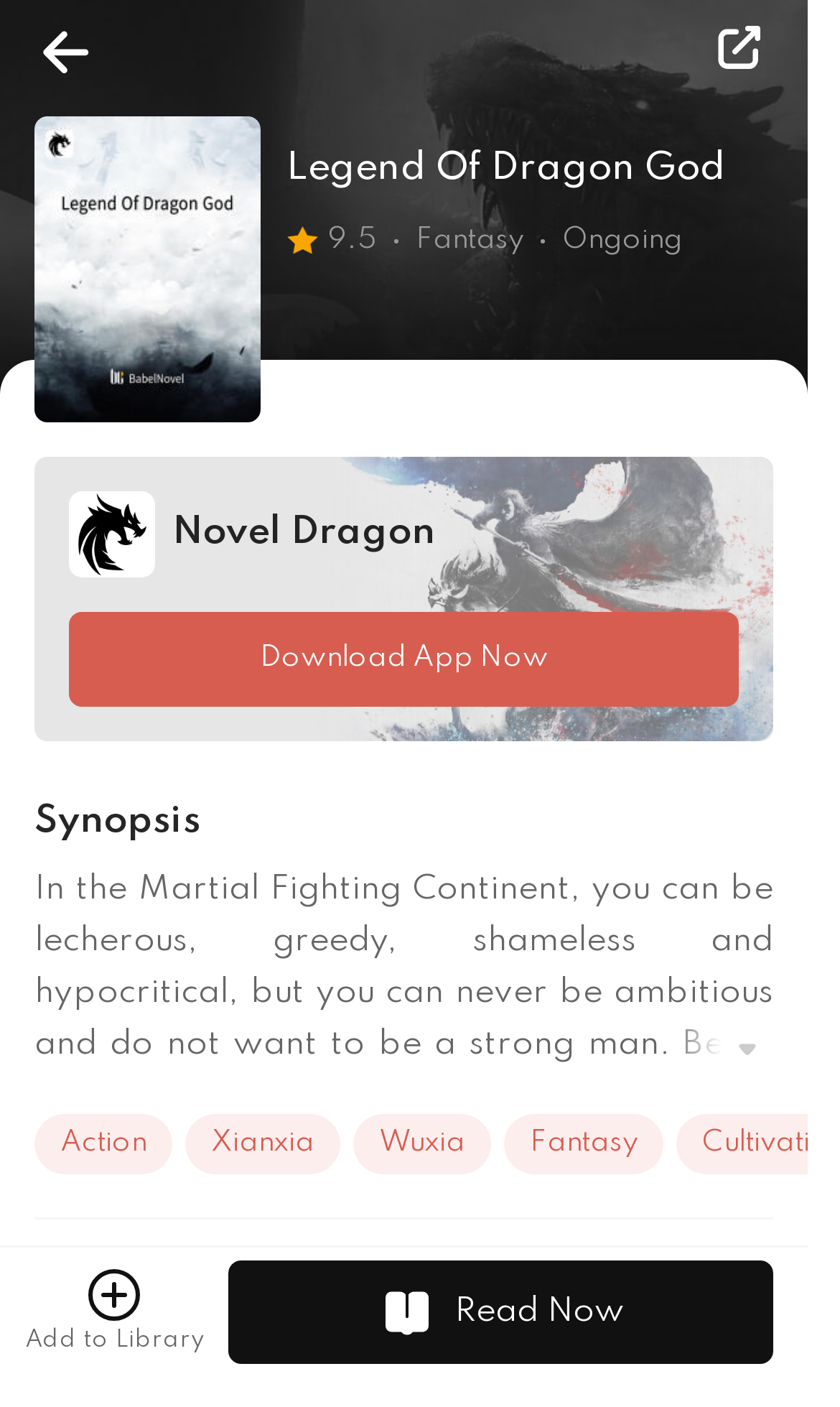Offer a detailed explanation of the webpage layout and contents.

The webpage is about the novel "Legend Of Dragon God" by author zhenyinfang. At the top, there are two small images on the left and right sides, and a larger image of the novel's cover in the middle. Below the cover image, the novel's title "Legend Of Dragon God" is displayed in a heading, followed by a smaller image and the rating "9.5" and genre "Fantasy" on the same line. The status "Ongoing" is displayed to the right of the genre.

On the left side, there is a smaller image, and below it, a heading "Novel Dragon" is displayed. Next to it, a call-to-action "Download App Now" is shown. 

Further down, a heading "Synopsis" is displayed, spanning almost the entire width of the page. Below the synopsis, there are four links to genres: "Action", "Xianxia", "Wuxia", and "Fantasy", arranged horizontally.

On the bottom left, there is a small image, and next to it, the text "C53 Legend of the dragon god" is displayed, followed by the date "Dec 17th, 08:13". There are several small images scattered around this area.

At the very bottom, there are two buttons: "Add to Library" on the left and "Read Now" on the right, with a small image in between.